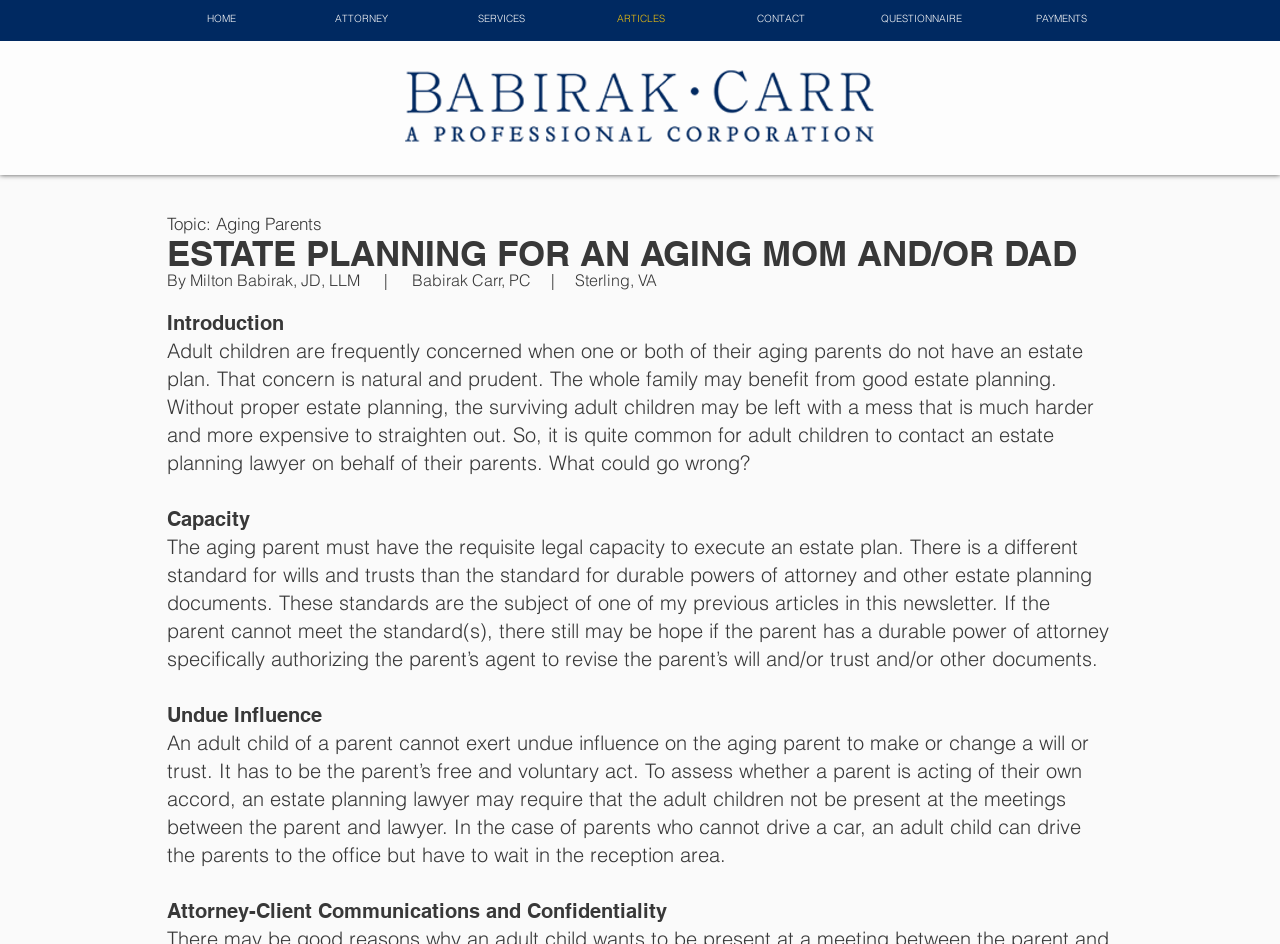Please identify the bounding box coordinates of the area that needs to be clicked to fulfill the following instruction: "Click the logo."

[0.313, 0.068, 0.684, 0.156]